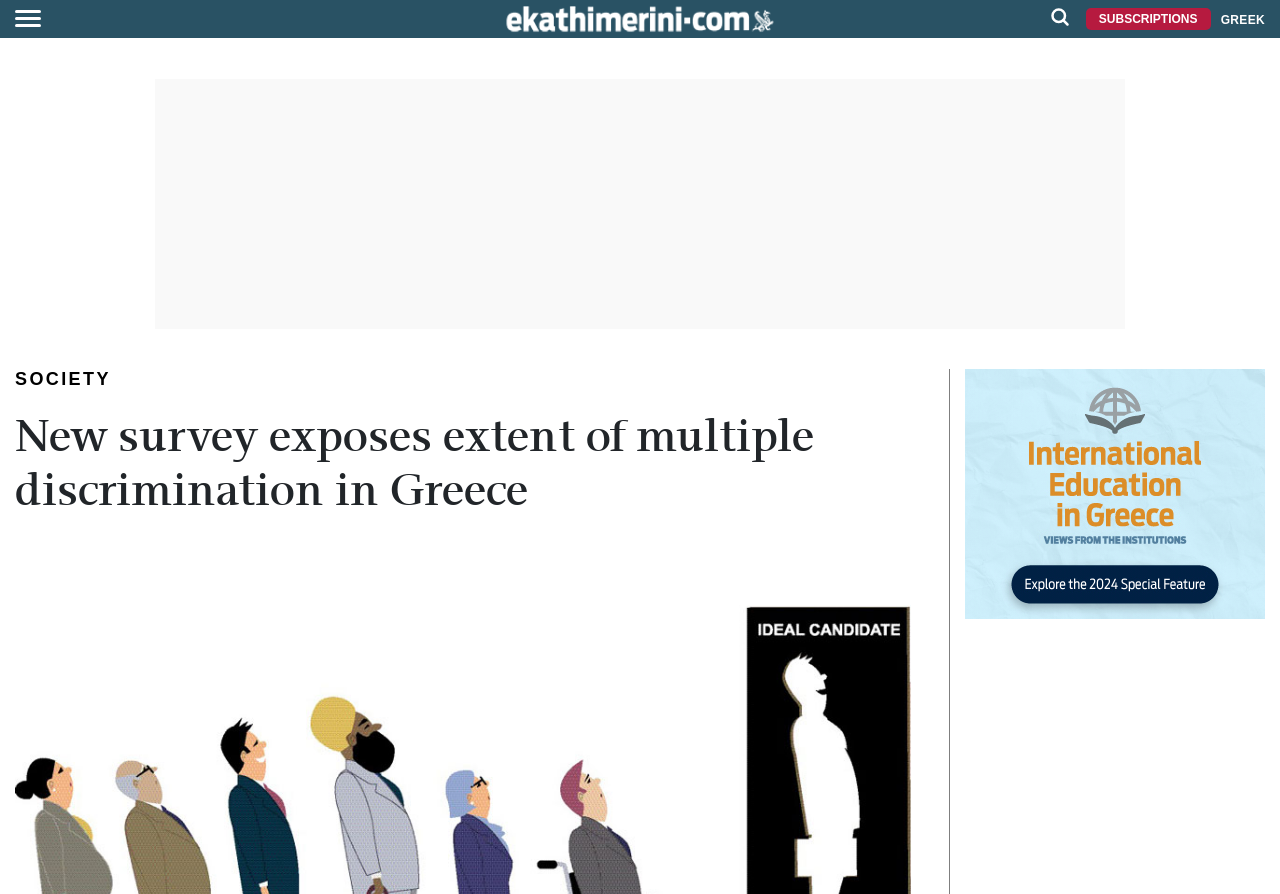How many links are on the top right corner?
Provide an in-depth and detailed explanation in response to the question.

There are two links, 'SUBSCRIPTIONS' and 'GREEK', on the top right corner of the webpage.